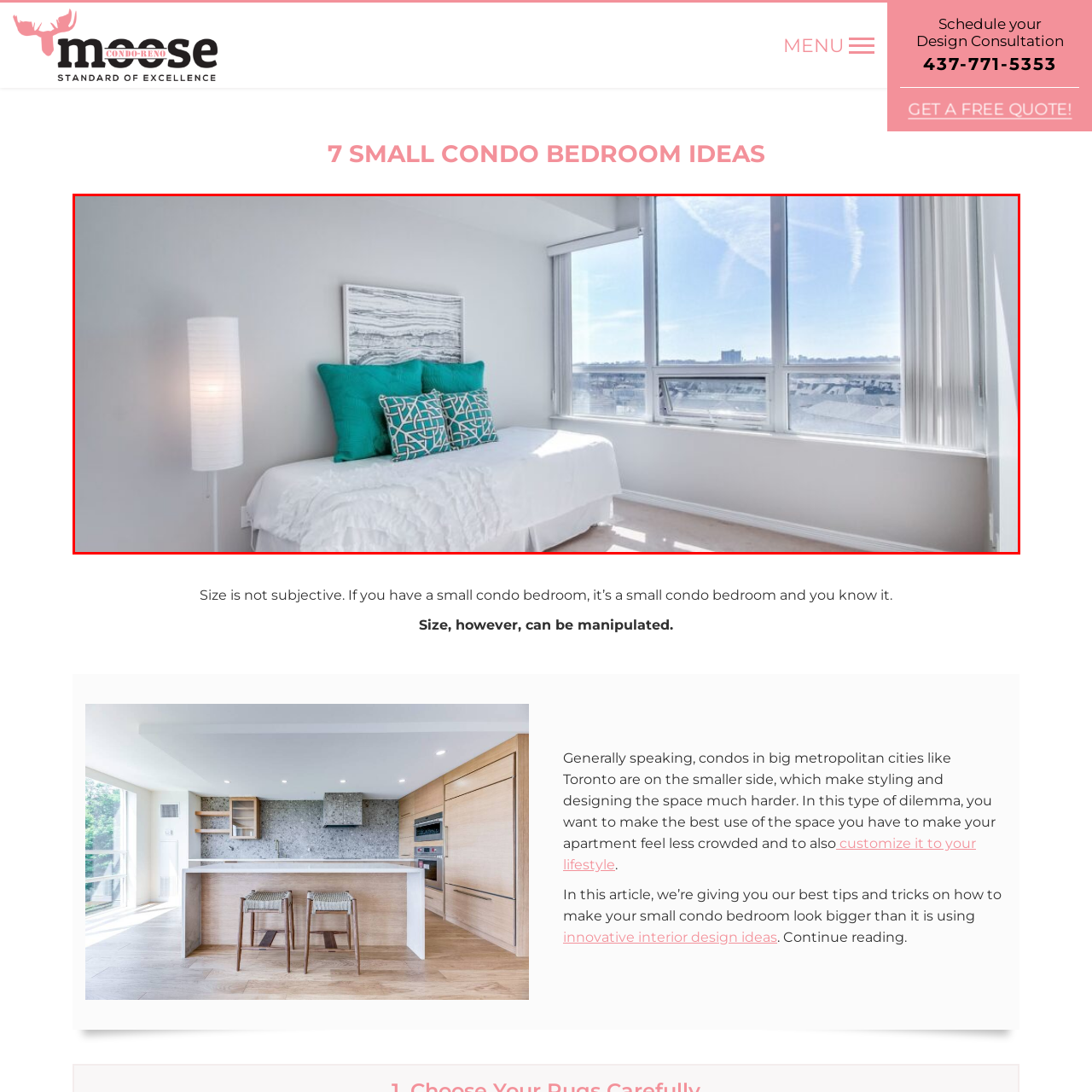Craft a detailed explanation of the image surrounded by the red outline.

This image showcases a beautifully designed minimalist condo bedroom, embodying modern elegance despite its compact size. The room features a clean, white bedspread, accented by vibrant turquoise pillows that add a pop of color and style. To the left, a sleek, white floor lamp provides warmth and ambiance, subtly enhancing the room’s inviting atmosphere. Large windows frame the view outside, flooding the space with natural light and creating a sense of openness. The light walls and bedding contrast with the darker urban skyline visible through the windows, helping the space feel larger and more airy. A stylish piece of artwork hangs above the bed, complementing the overall decor while maintaining the room's tranquil aesthetic. This design exemplifies how thoughtful choices can make a small bedroom feel both spacious and stylish.